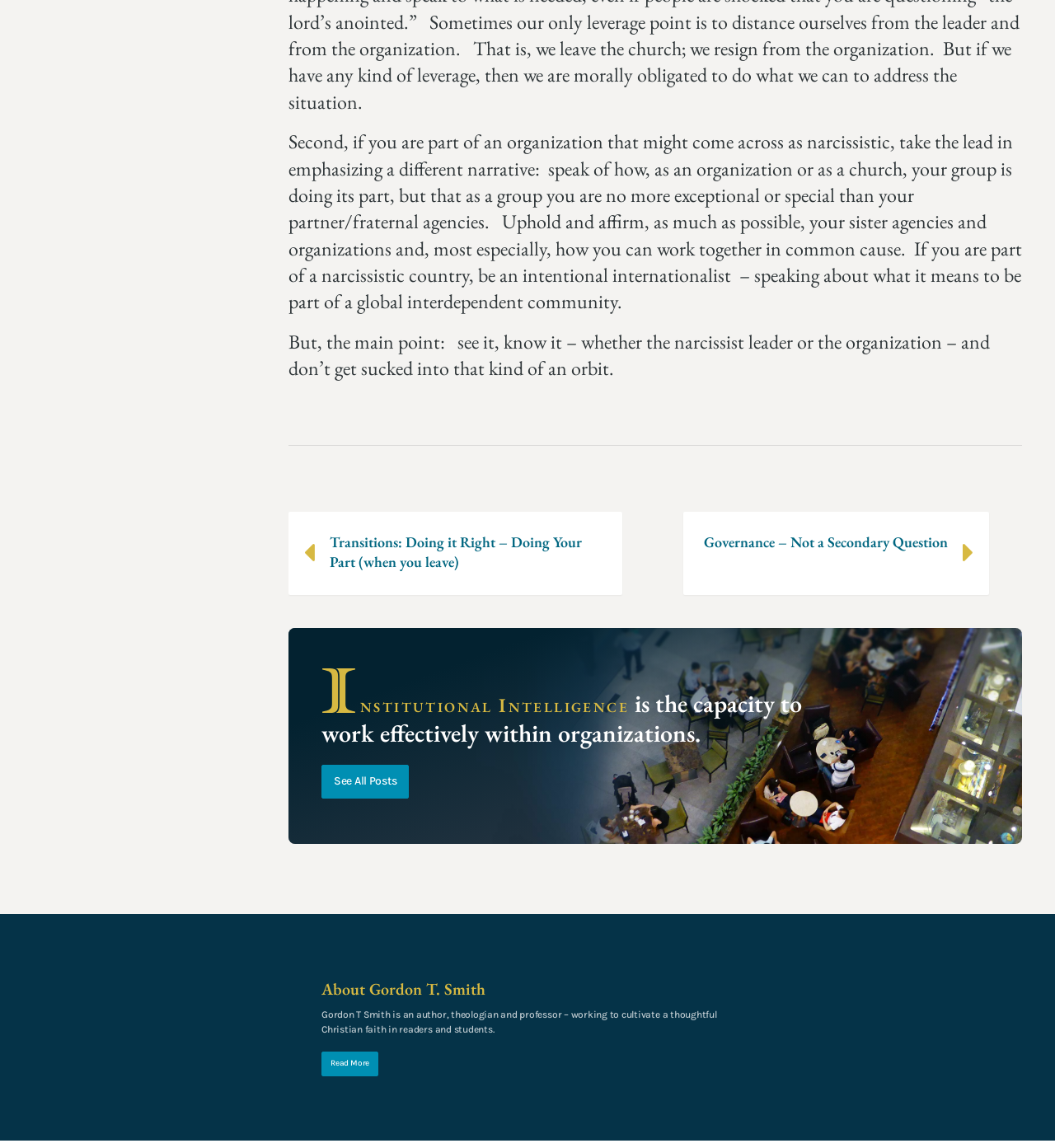What is the purpose of the 'Read More' button?
Please provide a single word or phrase answer based on the image.

to read more about Gordon T. Smith